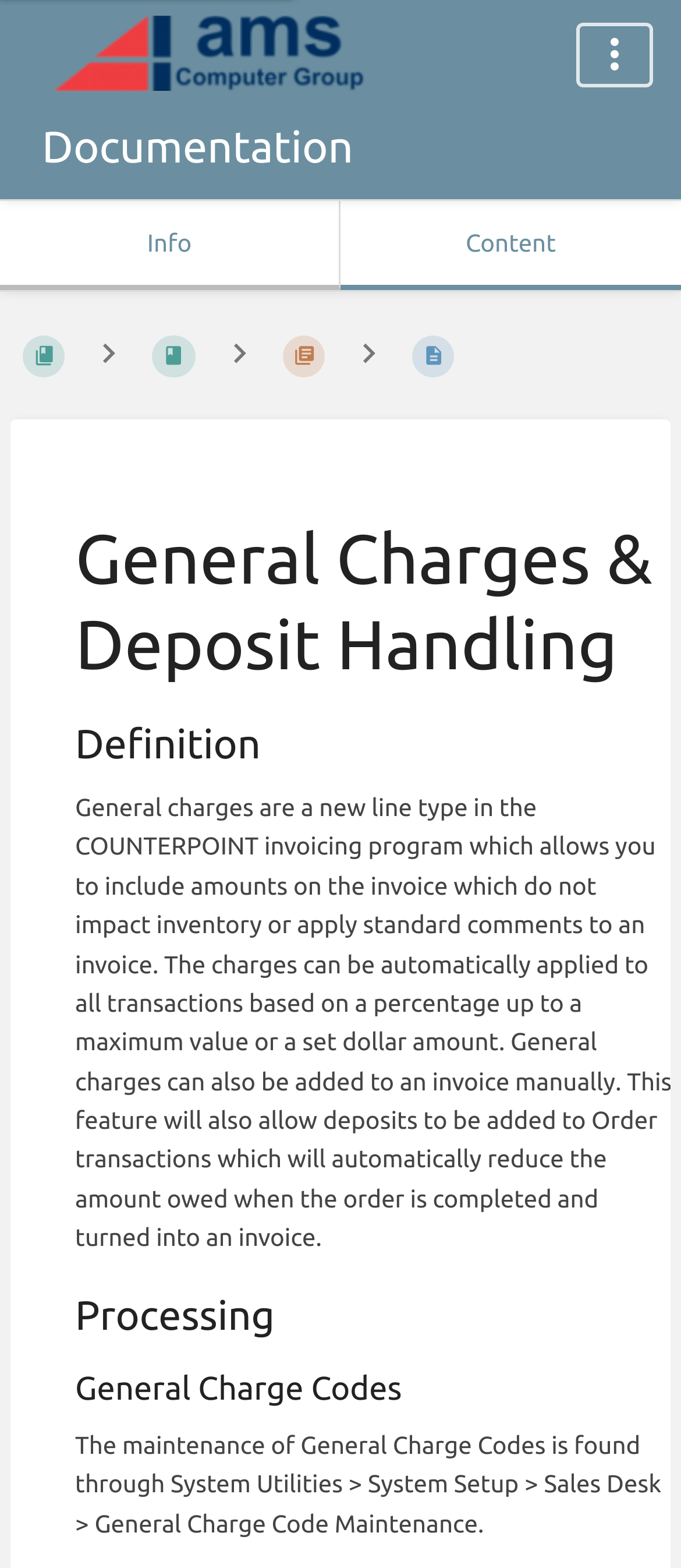Describe all the visual and textual components of the webpage comprehensively.

The webpage is a documentation page for "General Charges & Deposit Handling" in the COUNTERPOINT invoicing program. At the top left corner, there is a logo image with a link to "Logo Documentation". Next to the logo, there is a button to "Expand Header Menu". 

Below the logo, there are two tabs, "Show Secondary Information" and "Show Primary Content", which are aligned horizontally and take up half of the screen width each. 

On the top right side, there is a breadcrumb navigation menu with four links, each with a dropdown menu. 

The main content of the page is divided into four sections. The first section has a heading "General Charges & Deposit Handling" followed by a subheading "Definition". Below the subheading, there is a paragraph of text that explains what general charges are and how they can be used in the invoicing program. 

The second section has a heading "Processing", but there is no additional text or content below it. 

The third section has a heading "General Charge Codes" followed by a paragraph of text that explains where to find the maintenance of General Charge Codes in the system.